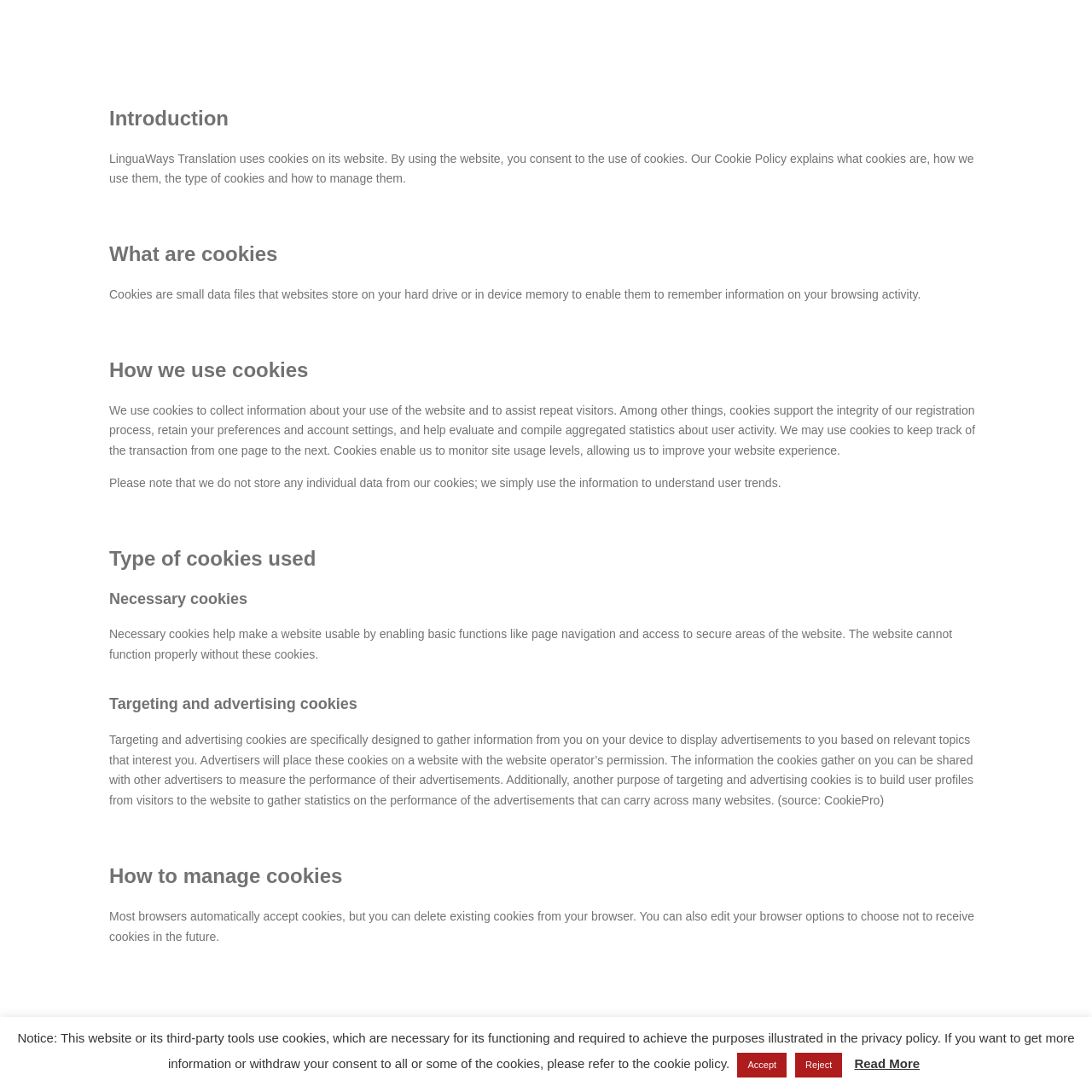Please provide a comprehensive response to the question below by analyzing the image: 
How can users manage cookies?

As stated on the webpage, most browsers automatically accept cookies, but users can delete existing cookies from their browser. They can also edit their browser options to choose not to receive cookies in the future.